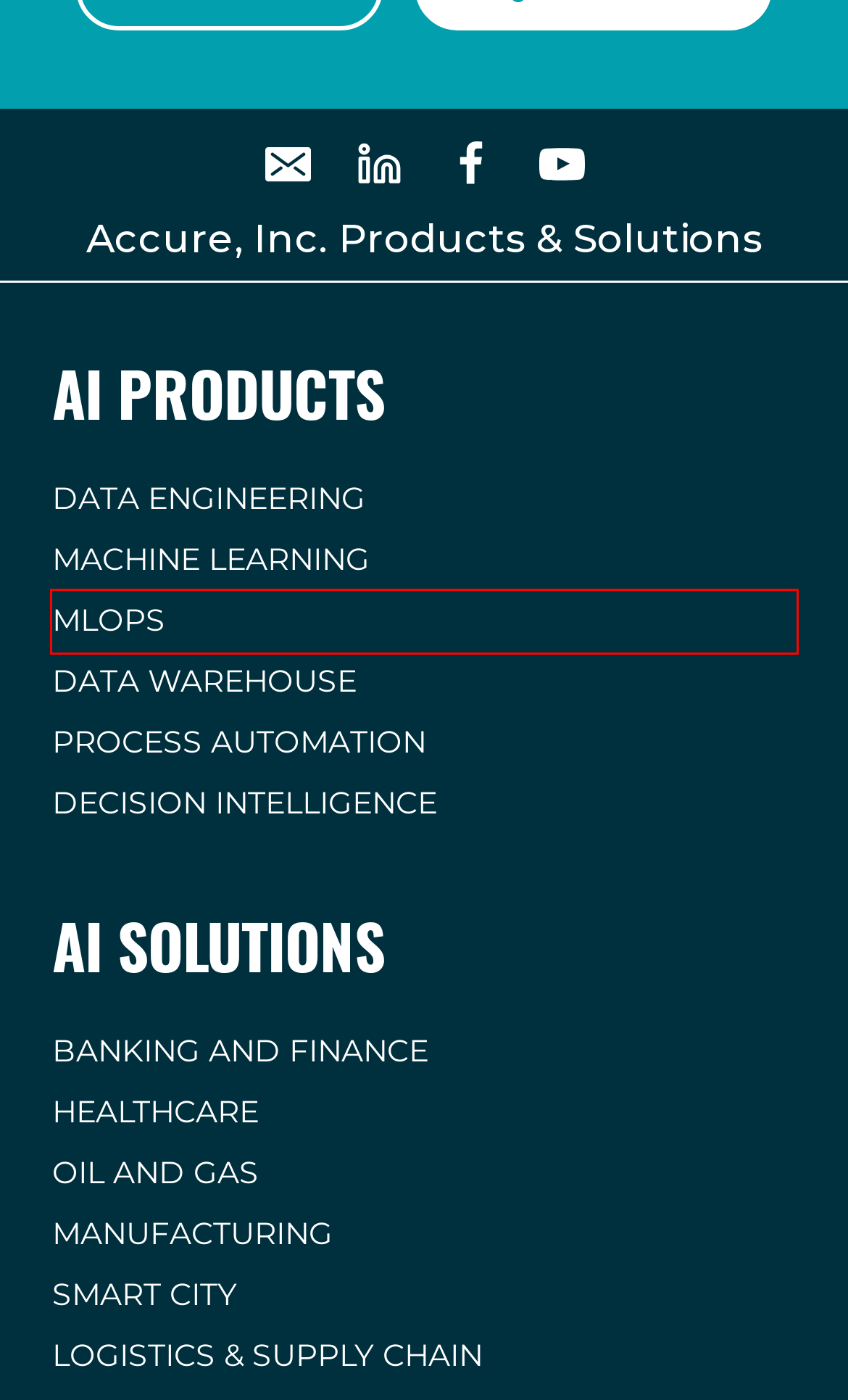Inspect the screenshot of a webpage with a red rectangle bounding box. Identify the webpage description that best corresponds to the new webpage after clicking the element inside the bounding box. Here are the candidates:
A. Momentum Automate - Accure, Inc.
B. Contact us - Accure, Inc.
C. Momentum Ai - Accure, Inc.
D. Impulse Dw - Accure, Inc.
E. MLOps - Accure, Inc.
F. Momentum Connect - Accure, Inc.
G. Inset BI - Accure, Inc.
H. Logistics & Supply Chain - Accure, Inc.

E